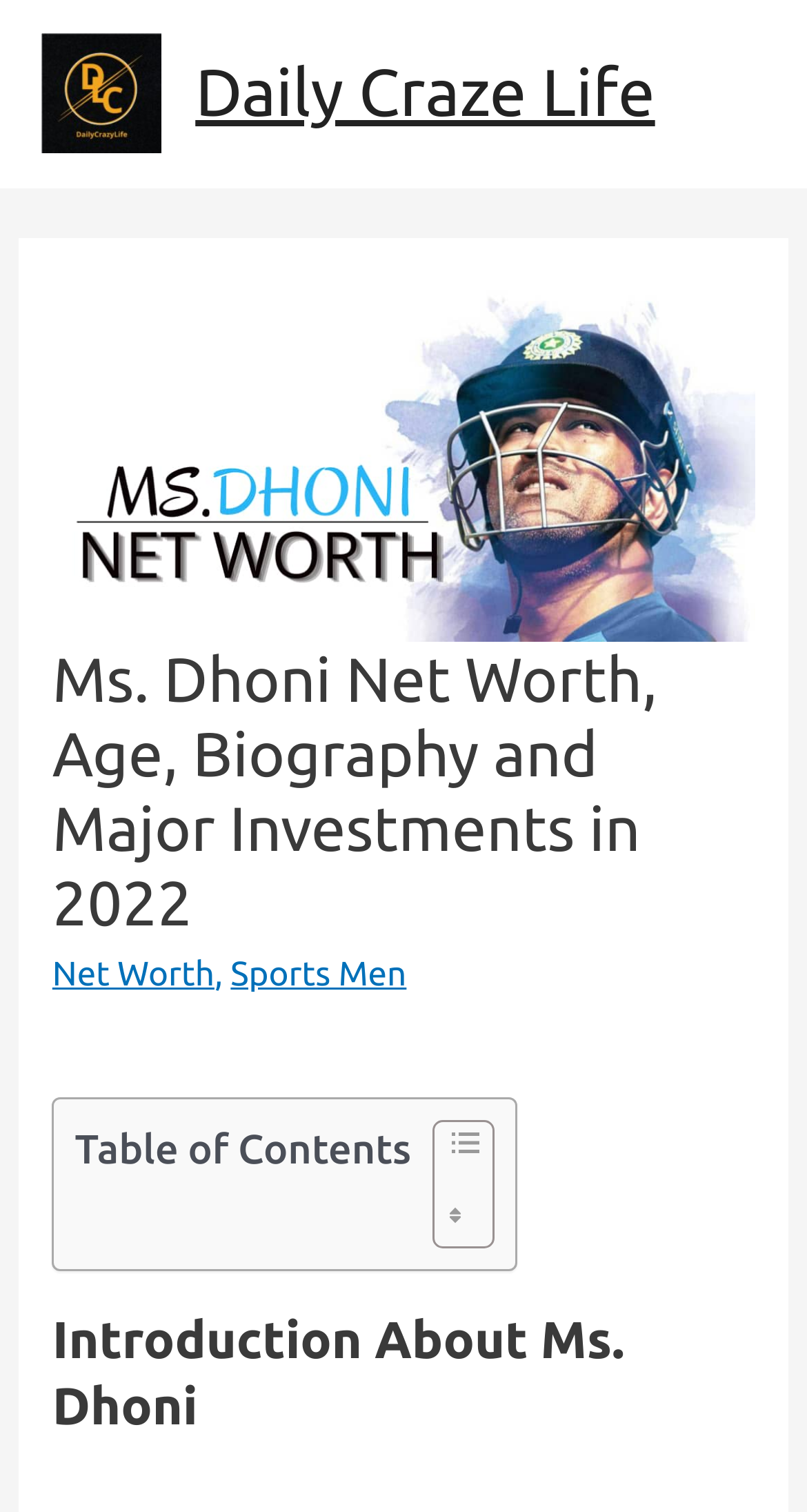What is the category of Ms. Dhoni?
Using the visual information, respond with a single word or phrase.

Sports Men